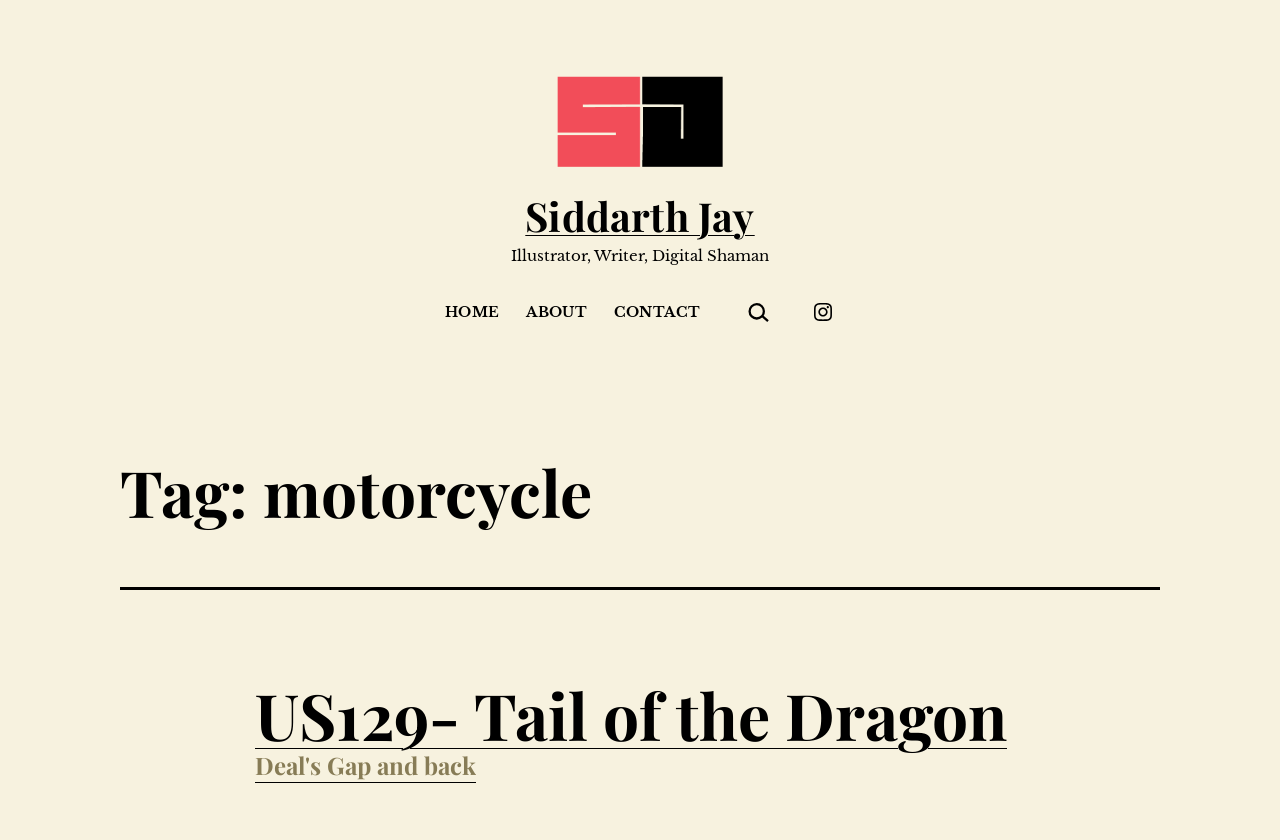Kindly determine the bounding box coordinates for the clickable area to achieve the given instruction: "view about page".

[0.401, 0.346, 0.469, 0.396]